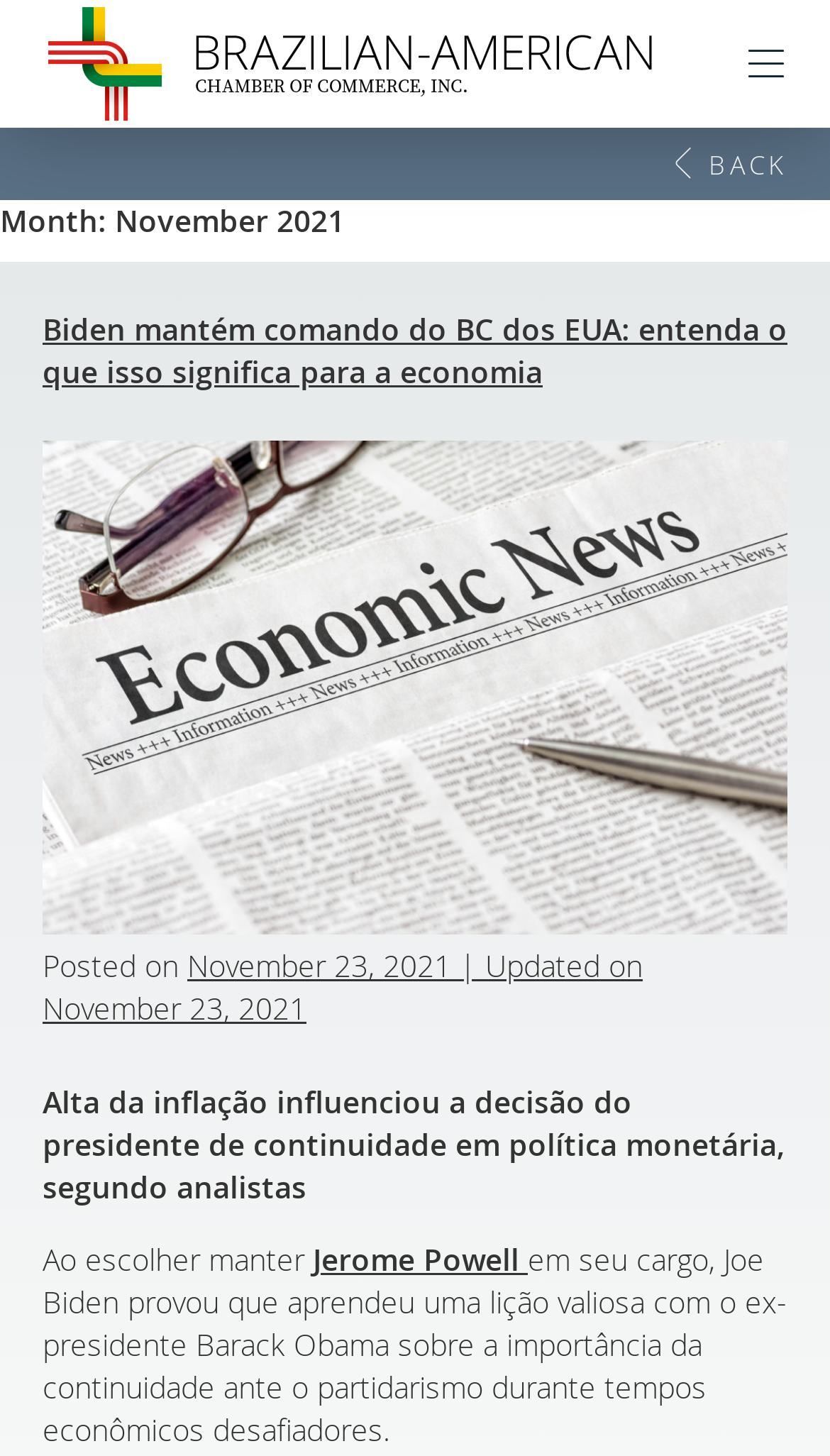Use one word or a short phrase to answer the question provided: 
What is the title of the first article?

Biden mantém comando do BC dos EUA